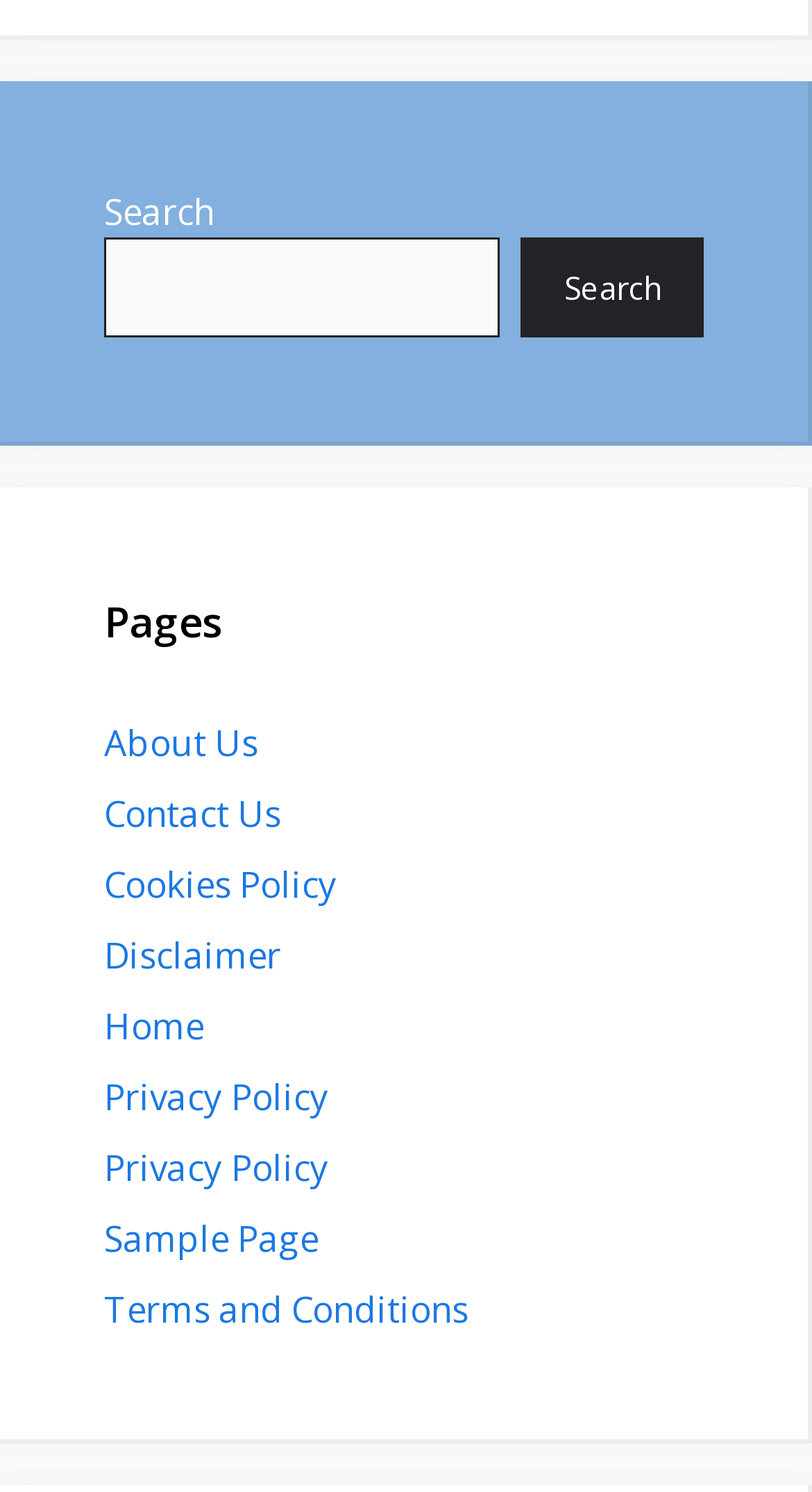Find the bounding box coordinates of the clickable element required to execute the following instruction: "click Search button". Provide the coordinates as four float numbers between 0 and 1, i.e., [left, top, right, bottom].

[0.641, 0.16, 0.867, 0.226]